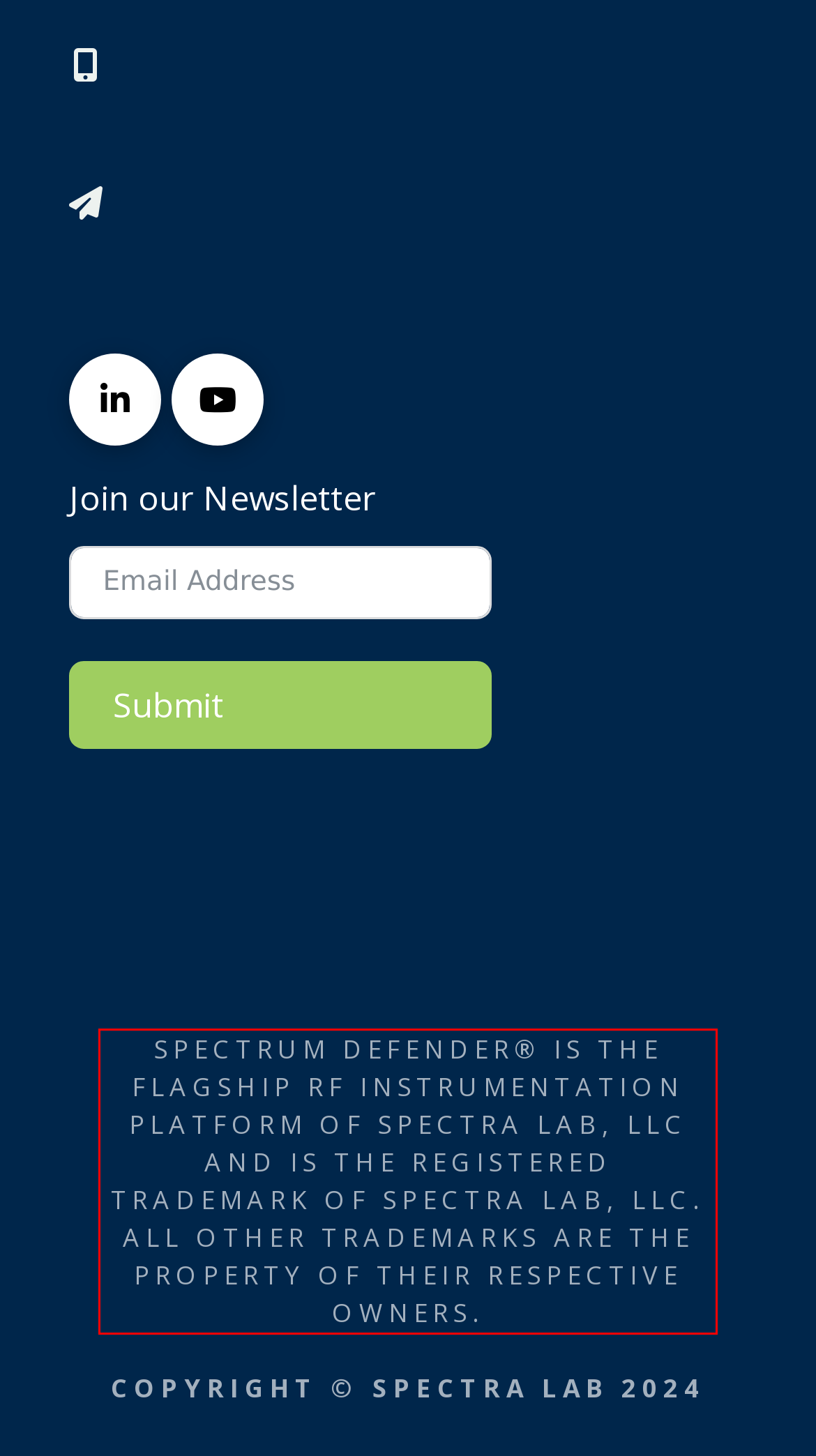Identify the text within the red bounding box on the webpage screenshot and generate the extracted text content.

SPECTRUM DEFENDER® IS THE FLAGSHIP RF INSTRUMENTATION PLATFORM OF SPECTRA LAB, LLC AND IS THE REGISTERED TRADEMARK OF SPECTRA LAB, LLC. ALL OTHER TRADEMARKS ARE THE PROPERTY OF THEIR RESPECTIVE OWNERS.